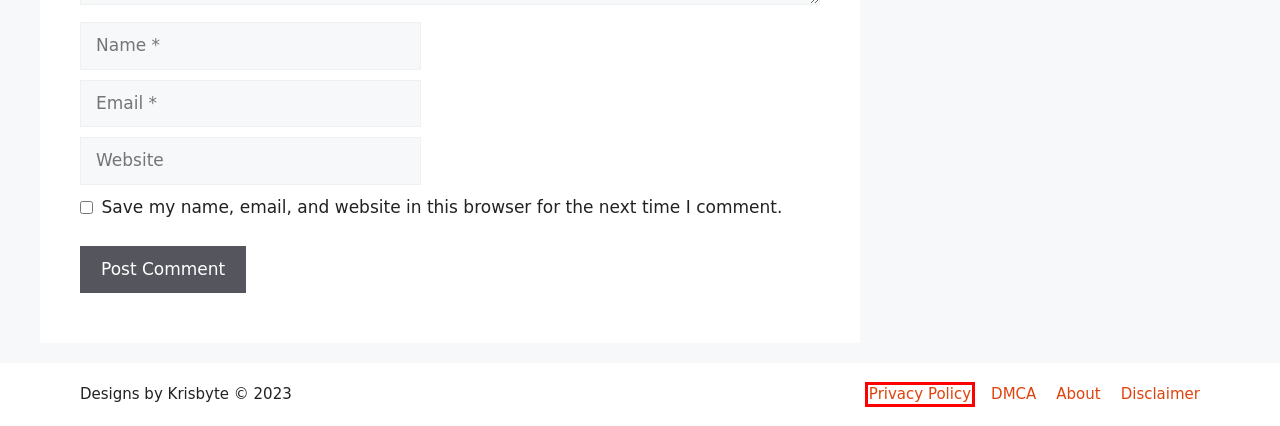Review the webpage screenshot and focus on the UI element within the red bounding box. Select the best-matching webpage description for the new webpage that follows after clicking the highlighted element. Here are the candidates:
A. Biography of Nollywood Actors & Actresses - Biographle
B. Jaya Kishori Age, Husband, Wikipedia, Net Worth, Fees and More - Biographle
C. Privacy Policy - Biographle
D. Disclaimer - Biographle
E. Contact - Biographle
F. DMCA - Biographle
G. About - Biographle
H. Brooke Bundy Bio, Age, Net Worth, Movies and TV Shows - Biographle

C